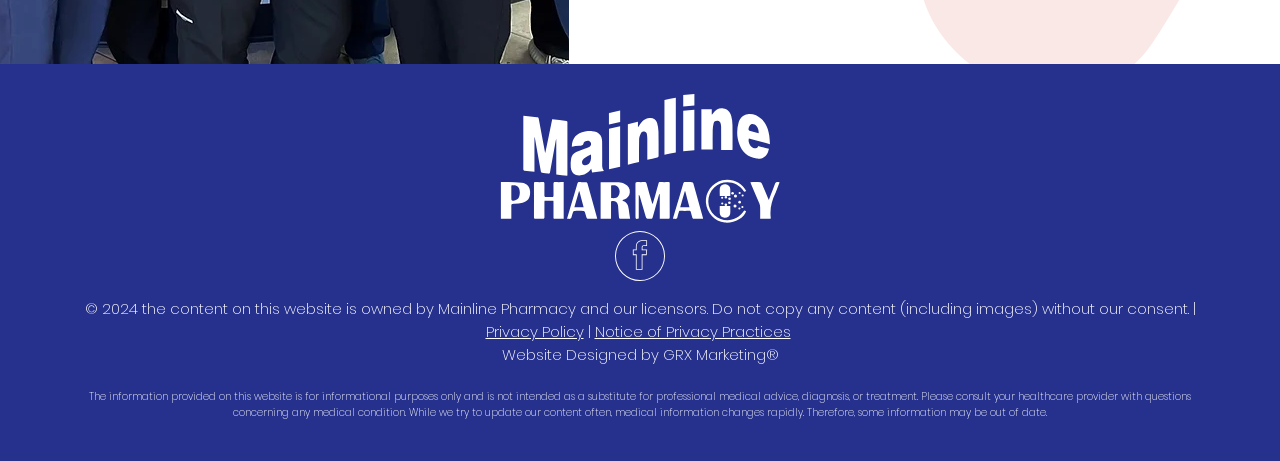Predict the bounding box for the UI component with the following description: "Notice of Privacy Practices".

[0.464, 0.696, 0.618, 0.741]